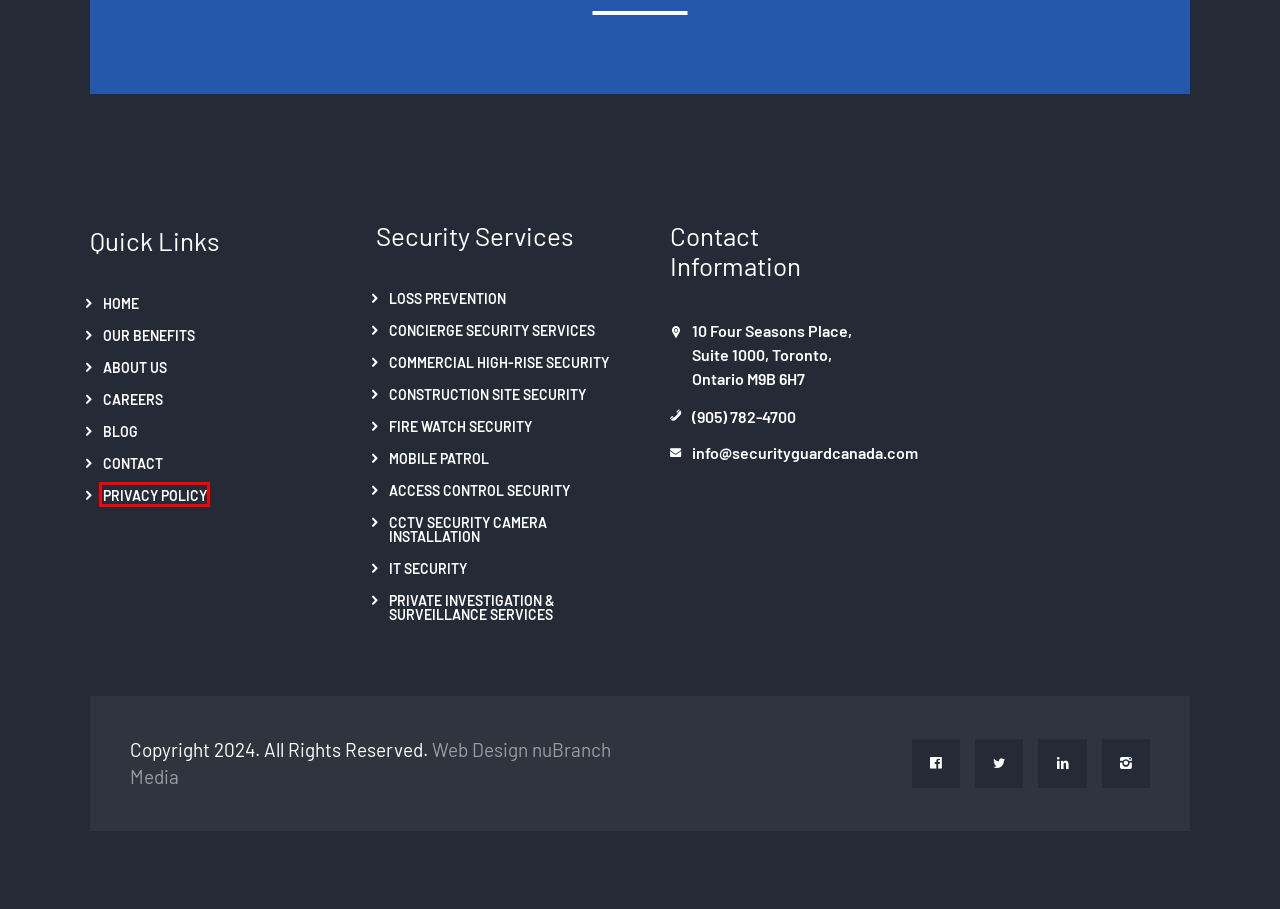You have been given a screenshot of a webpage, where a red bounding box surrounds a UI element. Identify the best matching webpage description for the page that loads after the element in the bounding box is clicked. Options include:
A. Construction Site Security | Active Security
B. IT Security | Active Security
C. Concierge Security Services | Active Security
D. Mobile Patrol | Active Security
E. Loss Prevention | Active Security
F. Fire Watch Security | Active Security
G. Privacy Policy | Active Security
H. CCTV Security Camera Installation | Active Security

G